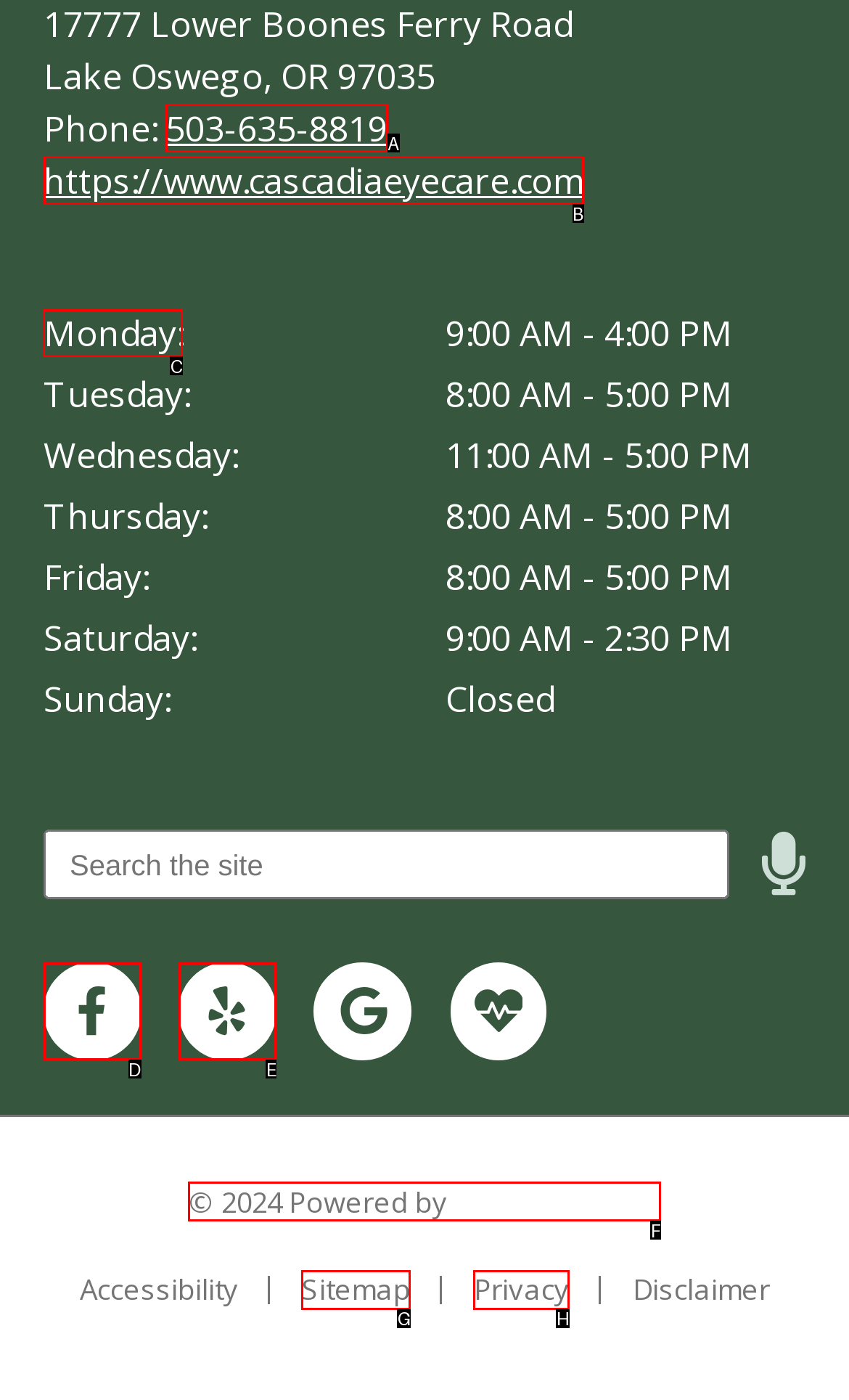Identify the HTML element you need to click to achieve the task: Check the hours for Monday. Respond with the corresponding letter of the option.

C